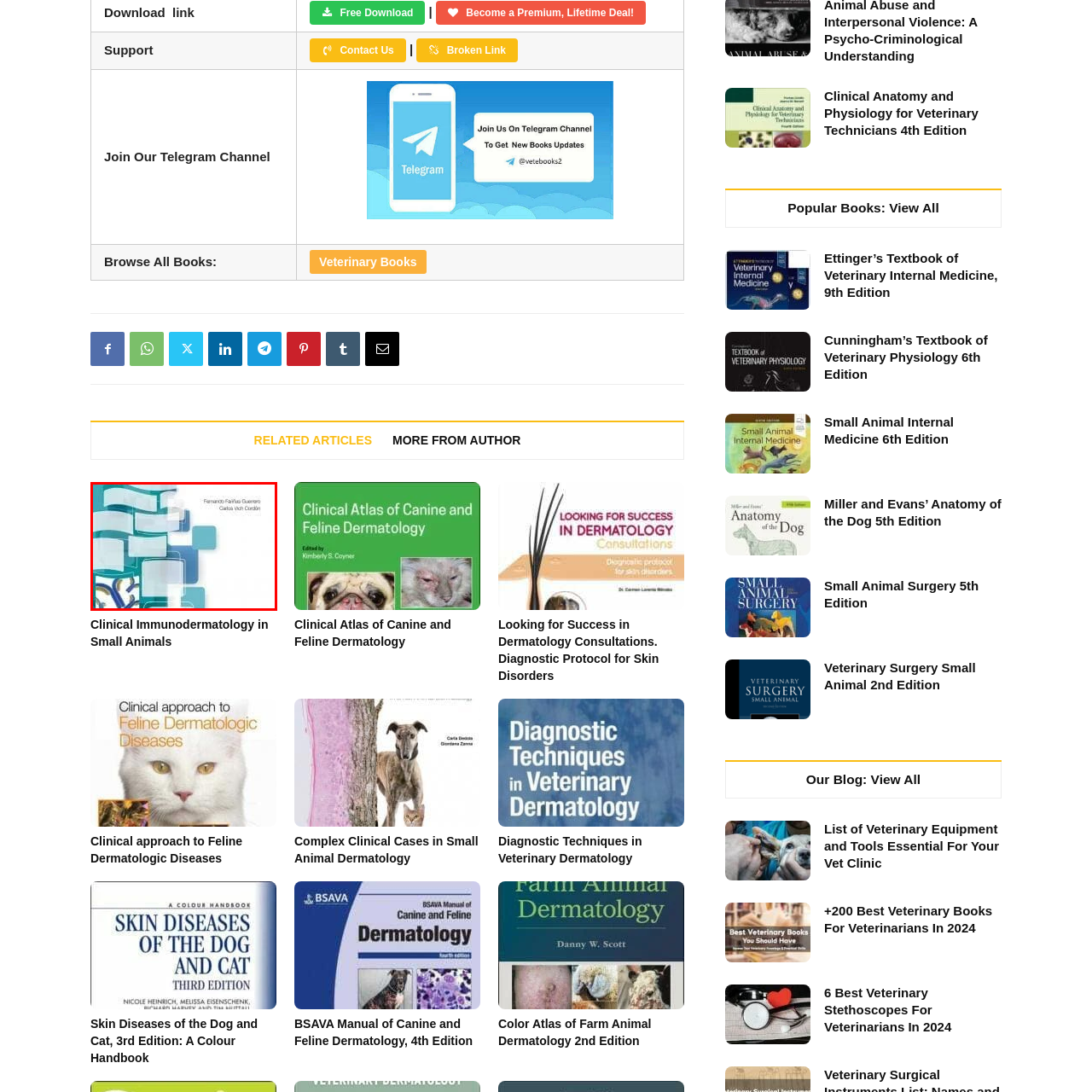Explain in detail the content of the image enclosed by the red outline.

The image features the cover design for the publication titled "Clinical Immunodermatology in Small Animals," authored by Fernando Fausto Guerrero and Carlos Vich Cordon. The design incorporates abstract shapes and a modern color palette of teal and blue, creating a visually appealing backdrop. The artistic elements mingle with stylized imagery relevant to dermatology, hinting at the book's focus on skin-related issues in small animals. The authors' names are prominently displayed, ensuring recognition and credit for their expertise in the field. This publication is part of a broader discourse in veterinary dermatology, particularly addressing clinical approaches in immunodermatology for small animals.